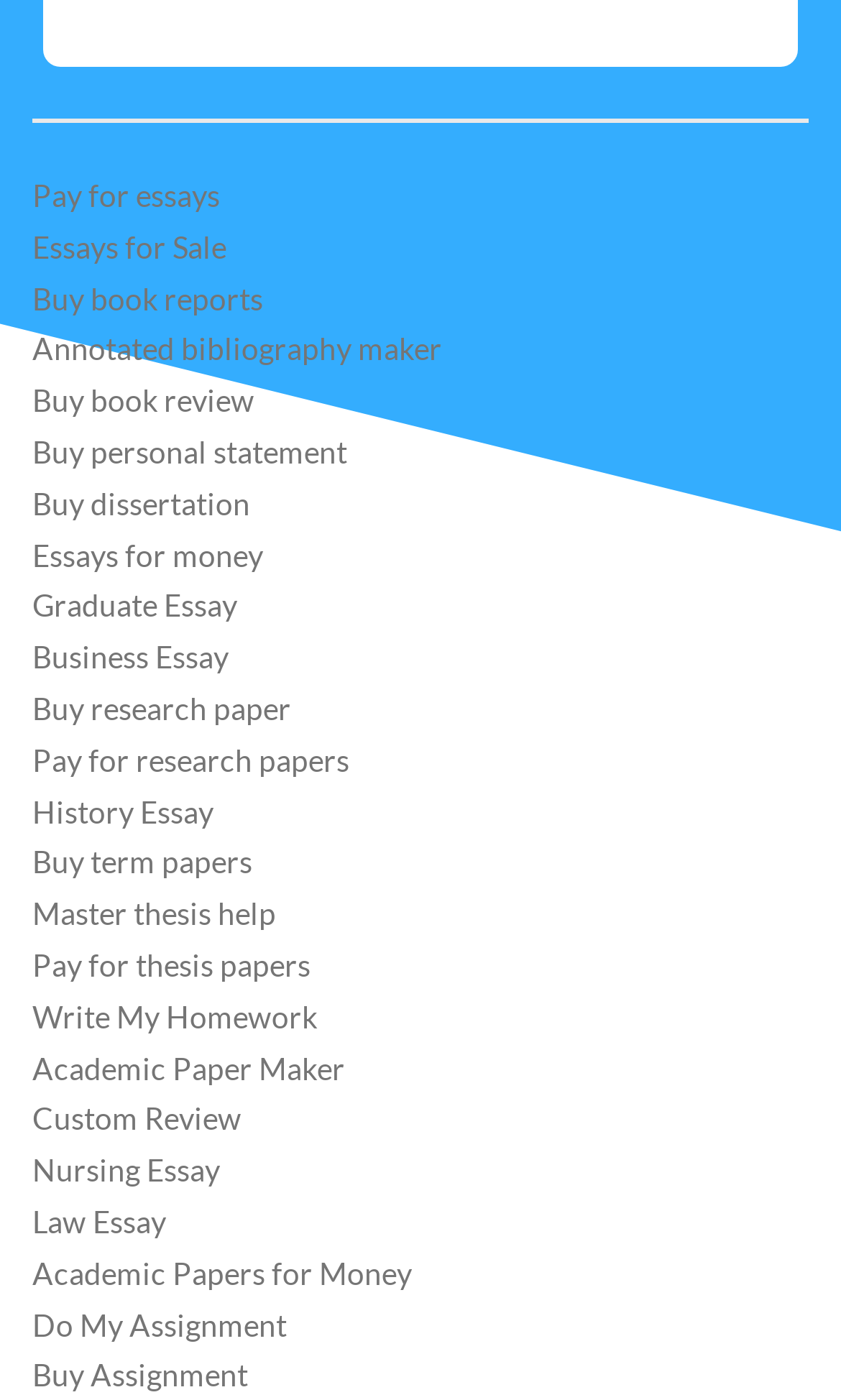Please answer the following question as detailed as possible based on the image: 
What is the purpose of the 'Buy book reports' link?

The 'Buy book reports' link suggests that users can purchase pre-written book reports or request custom book reports to be written for them, likely for academic purposes.